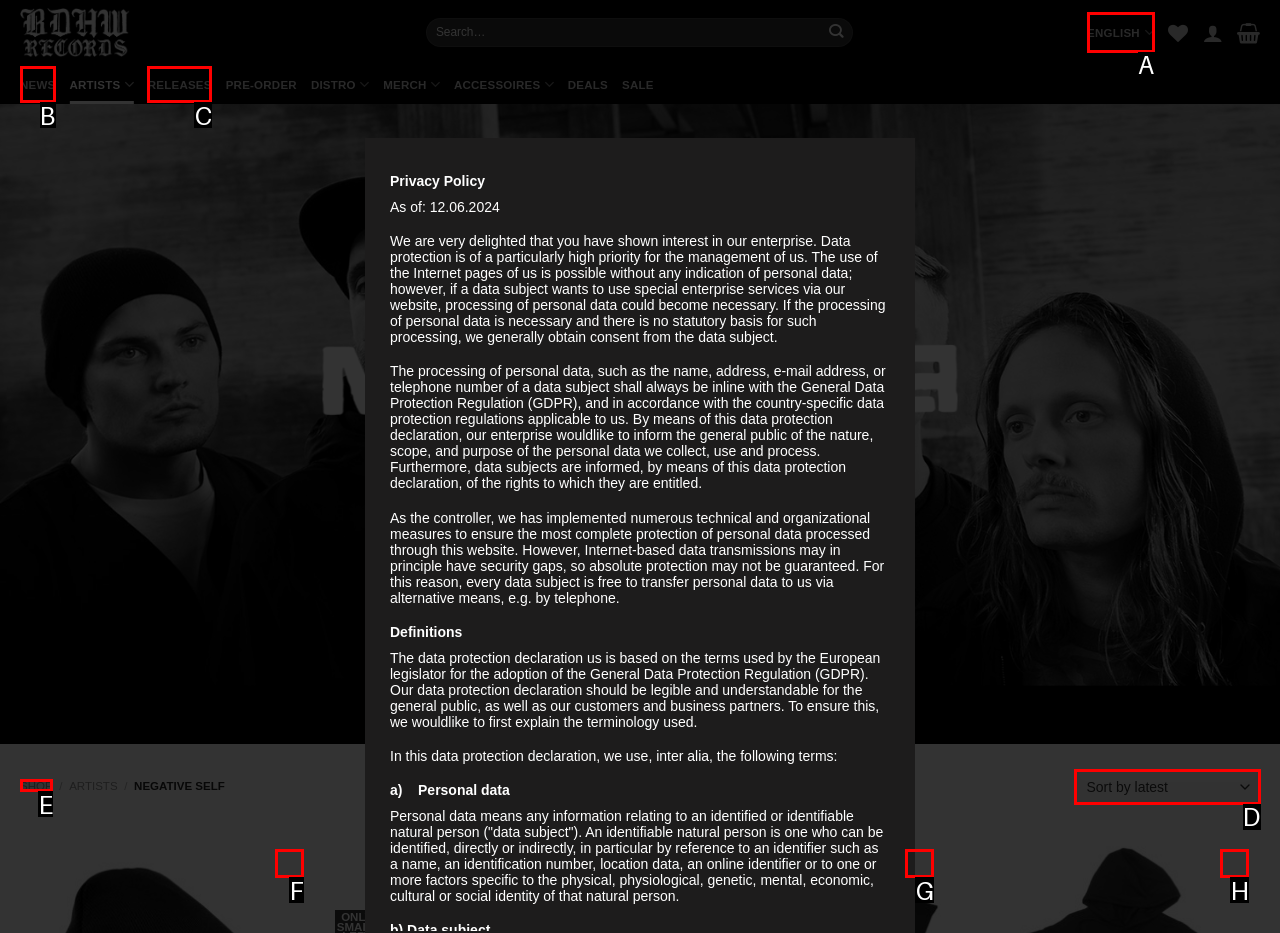Select the appropriate letter to fulfill the given instruction: Go to NEWS page
Provide the letter of the correct option directly.

B